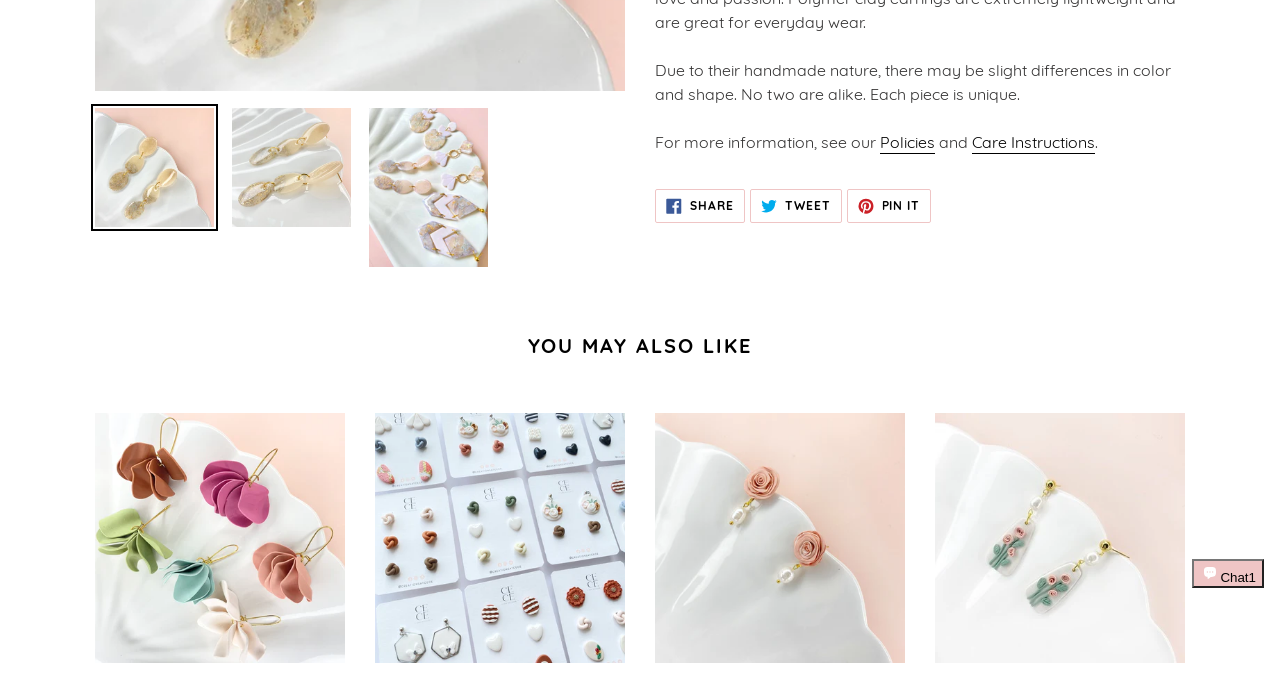Locate and provide the bounding box coordinates for the HTML element that matches this description: "Care Instructions".

[0.759, 0.196, 0.855, 0.228]